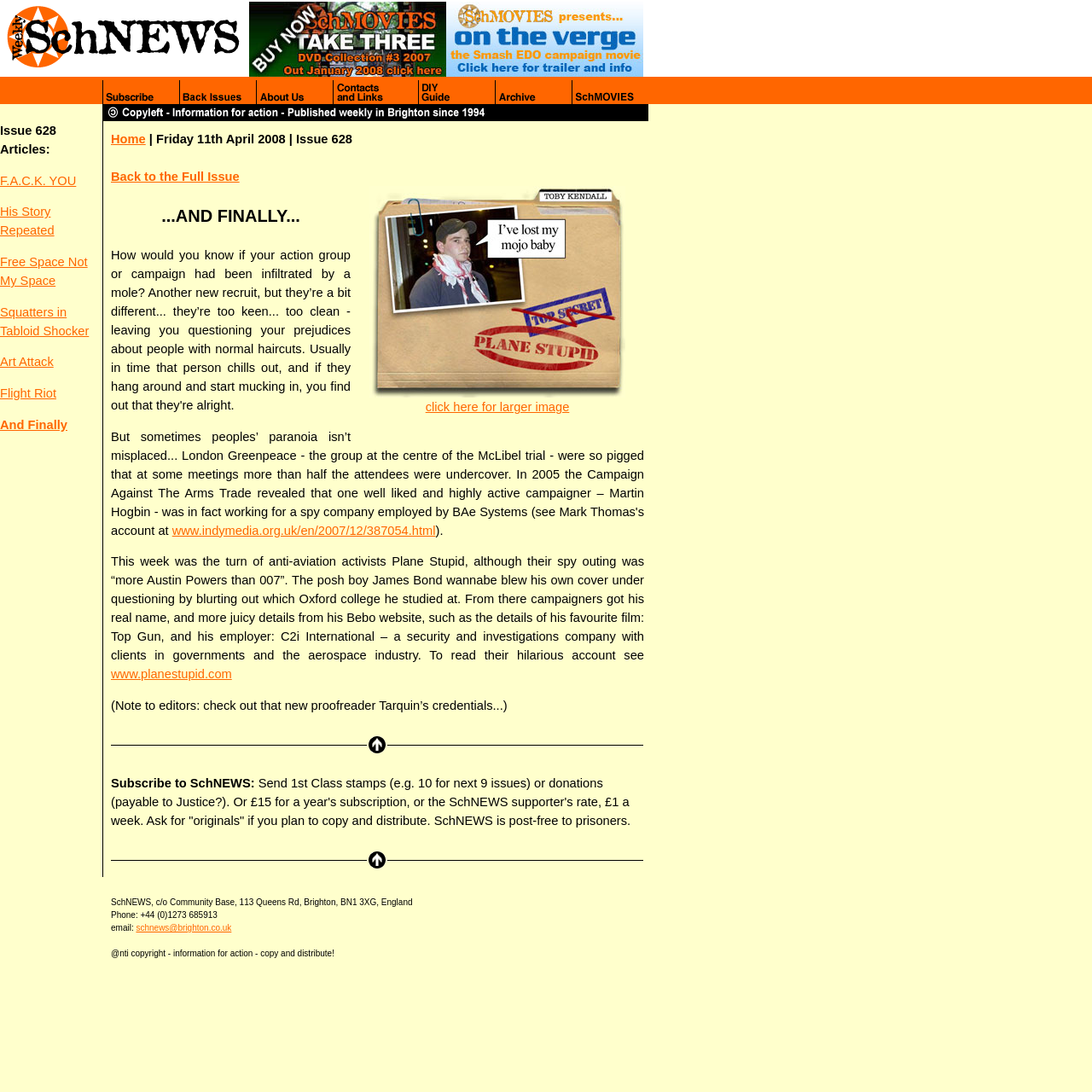Determine the bounding box coordinates for the clickable element required to fulfill the instruction: "subscribe to receive SchNEWS every week by email". Provide the coordinates as four float numbers between 0 and 1, i.e., [left, top, right, bottom].

[0.094, 0.085, 0.164, 0.098]